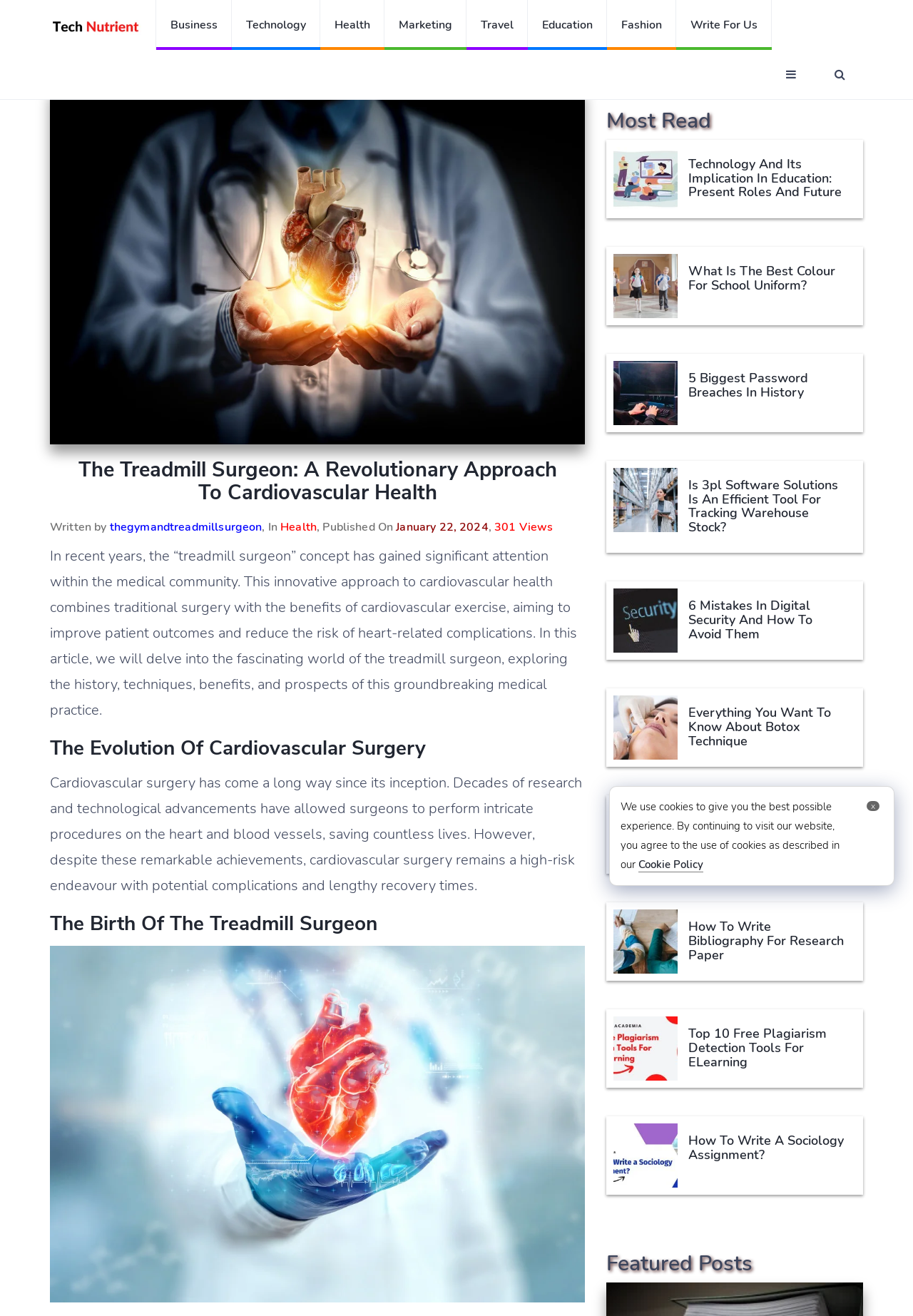Locate the bounding box coordinates of the region to be clicked to comply with the following instruction: "Read Data Protection Policy". The coordinates must be four float numbers between 0 and 1, in the form [left, top, right, bottom].

None